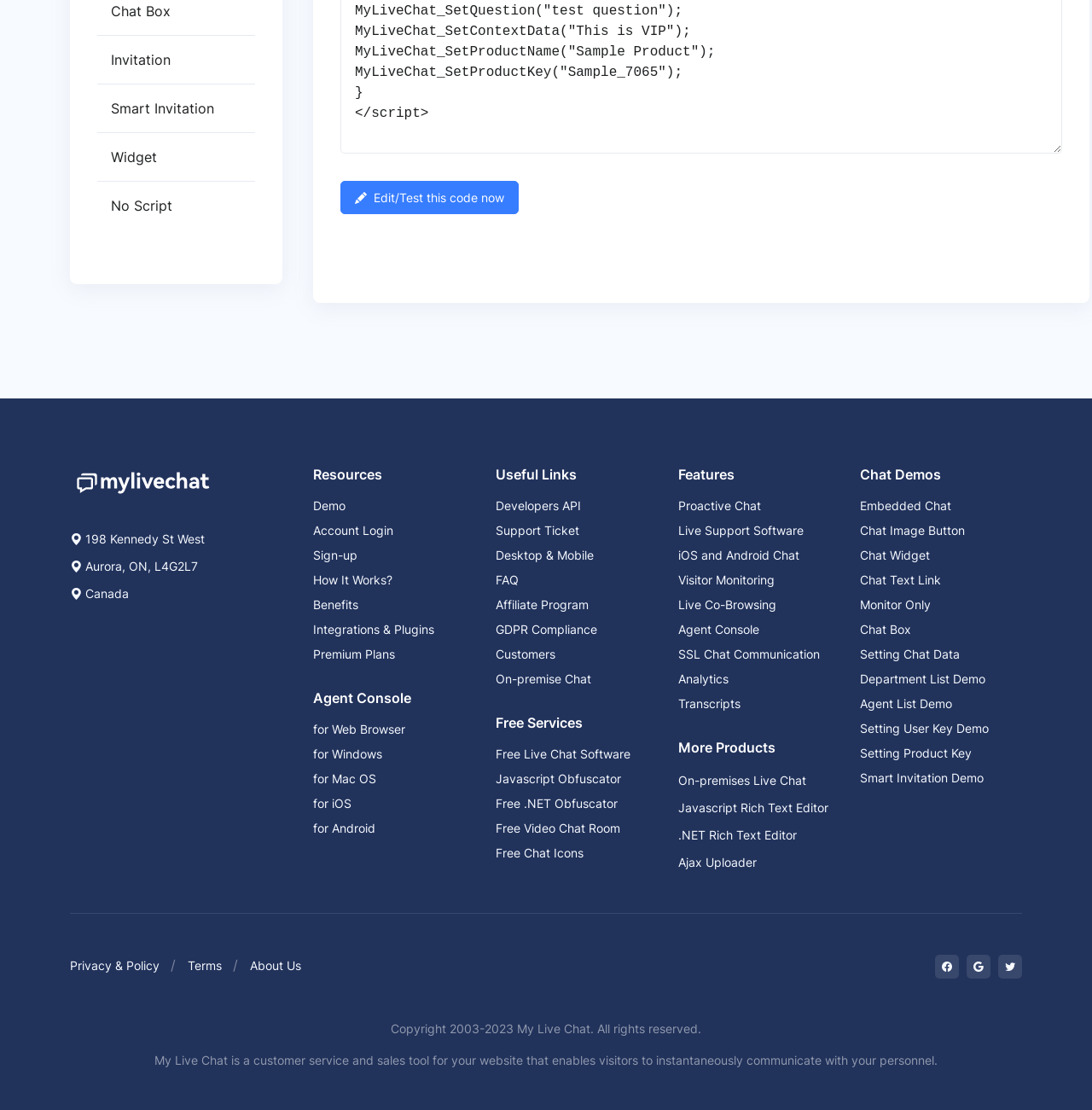Find the bounding box coordinates of the clickable area that will achieve the following instruction: "Learn more about 'Proactive Chat'".

[0.621, 0.448, 0.769, 0.464]